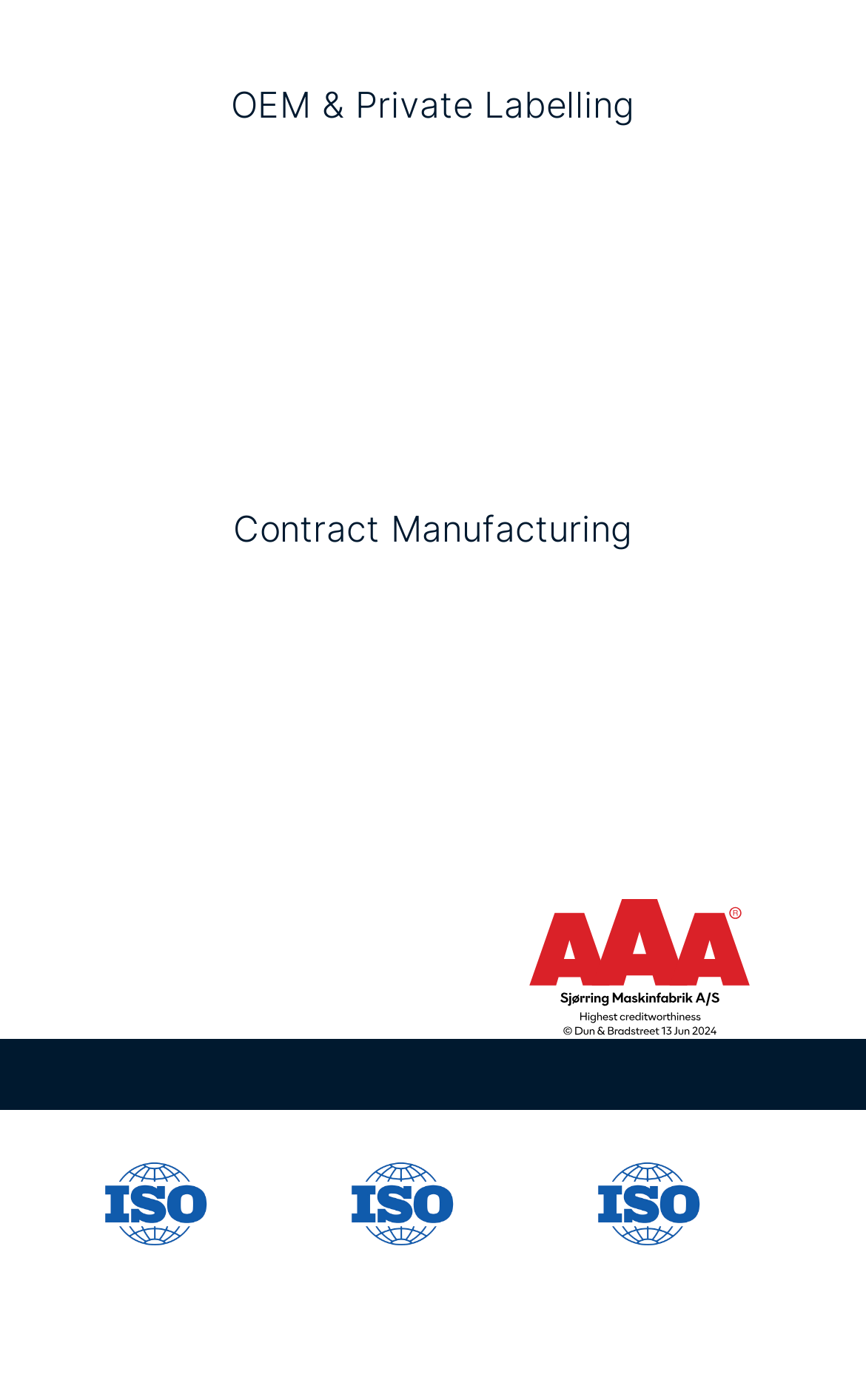From the image, can you give a detailed response to the question below:
What is the main service offered by the company?

The main service offered by the company can be determined by looking at the first heading on the webpage, which is 'OEM & Private Labelling'. This suggests that the company provides original equipment manufacturing and private labelling services.